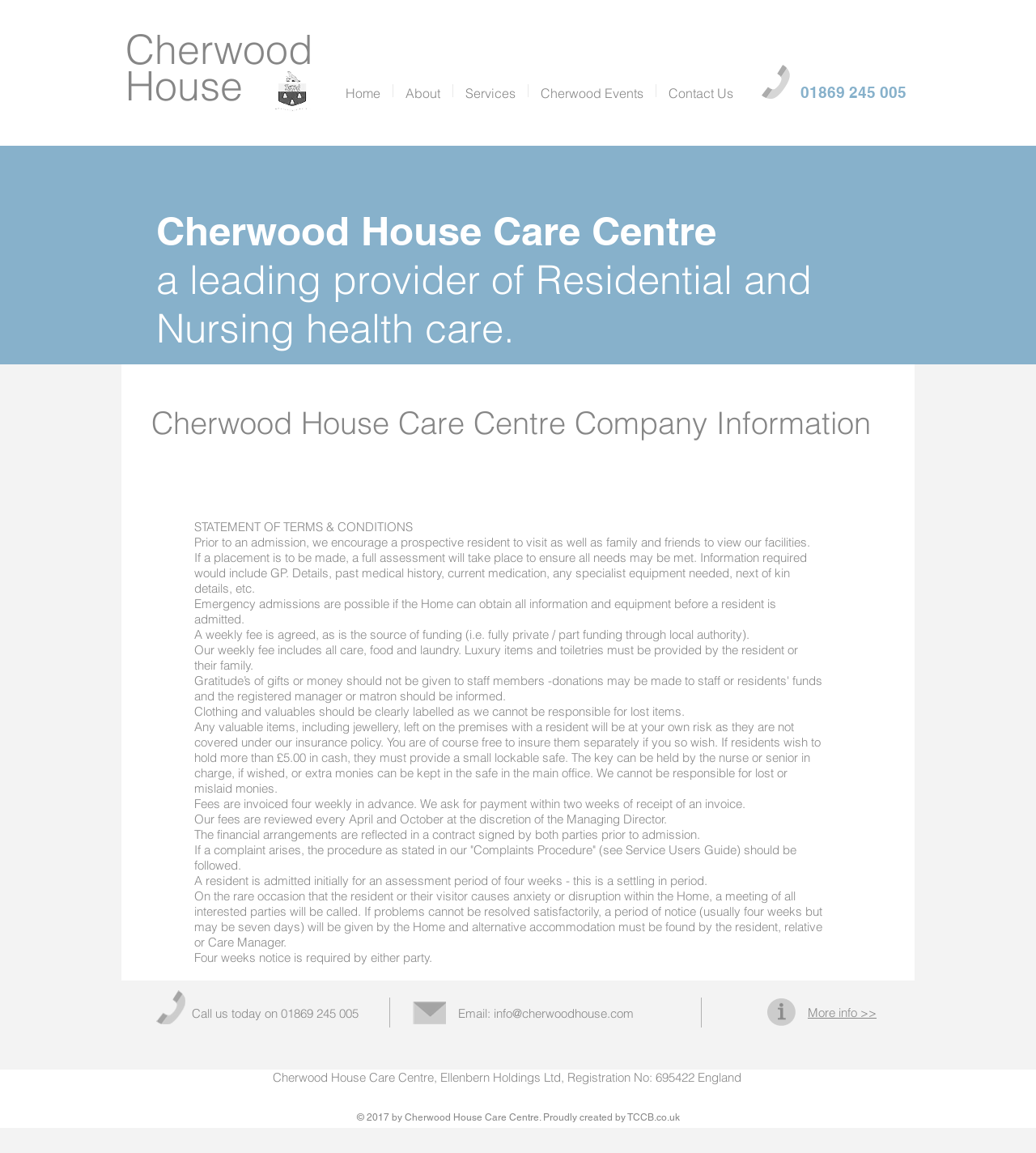Explain the webpage in detail, including its primary components.

The webpage is about Cherwood House Care Centre, a leading provider of Residential and Nursing healthcare. At the top, there is a heading with the name "Cherwood" and "House" on separate lines, with links to the homepage. Below this, there is a phone number "01869 245 005" displayed prominently. 

To the left of the phone number, there is a navigation menu with links to "Home", "About", "Services", "Cherwood Events", and "Contact Us". 

The main content of the webpage is divided into sections, with headings and paragraphs of text. The first section is about the company information, followed by a statement of terms and conditions. The terms and conditions section is divided into several paragraphs, outlining the admission process, fees, and payment terms. It also covers topics such as clothing and valuables, complaints procedures, and notice periods.

At the bottom of the page, there is a call to action to "Call us today" with the phone number and an email address. There is also a link to "More info >>" and a copyright notice with the year 2017 and a link to the website creator, TCCB.co.uk. Additionally, there is a registration number and company information for Ellenbern Holdings Ltd.